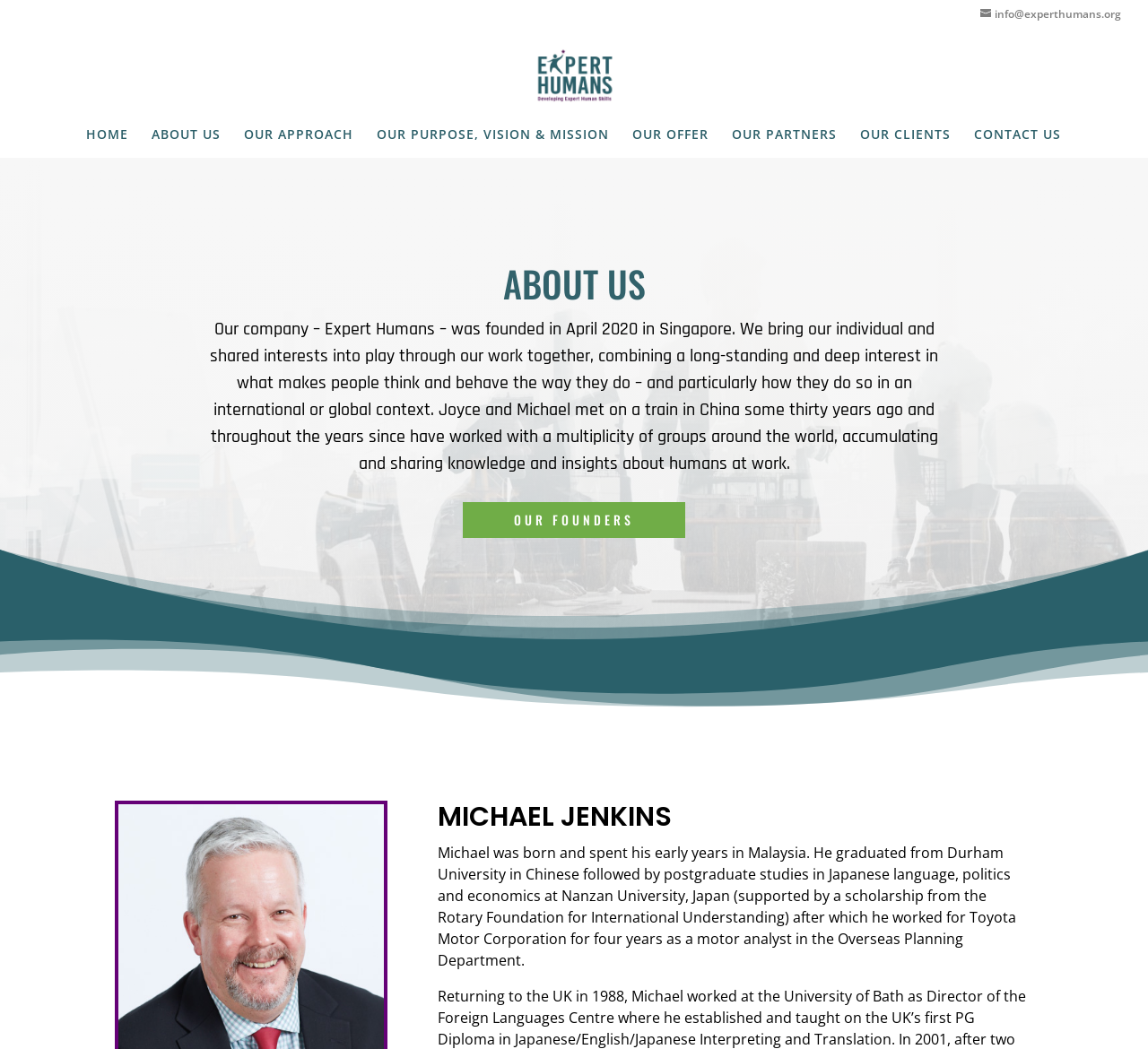Identify the bounding box for the UI element described as: "OUR PURPOSE, VISION & MISSION". The coordinates should be four float numbers between 0 and 1, i.e., [left, top, right, bottom].

[0.328, 0.122, 0.53, 0.15]